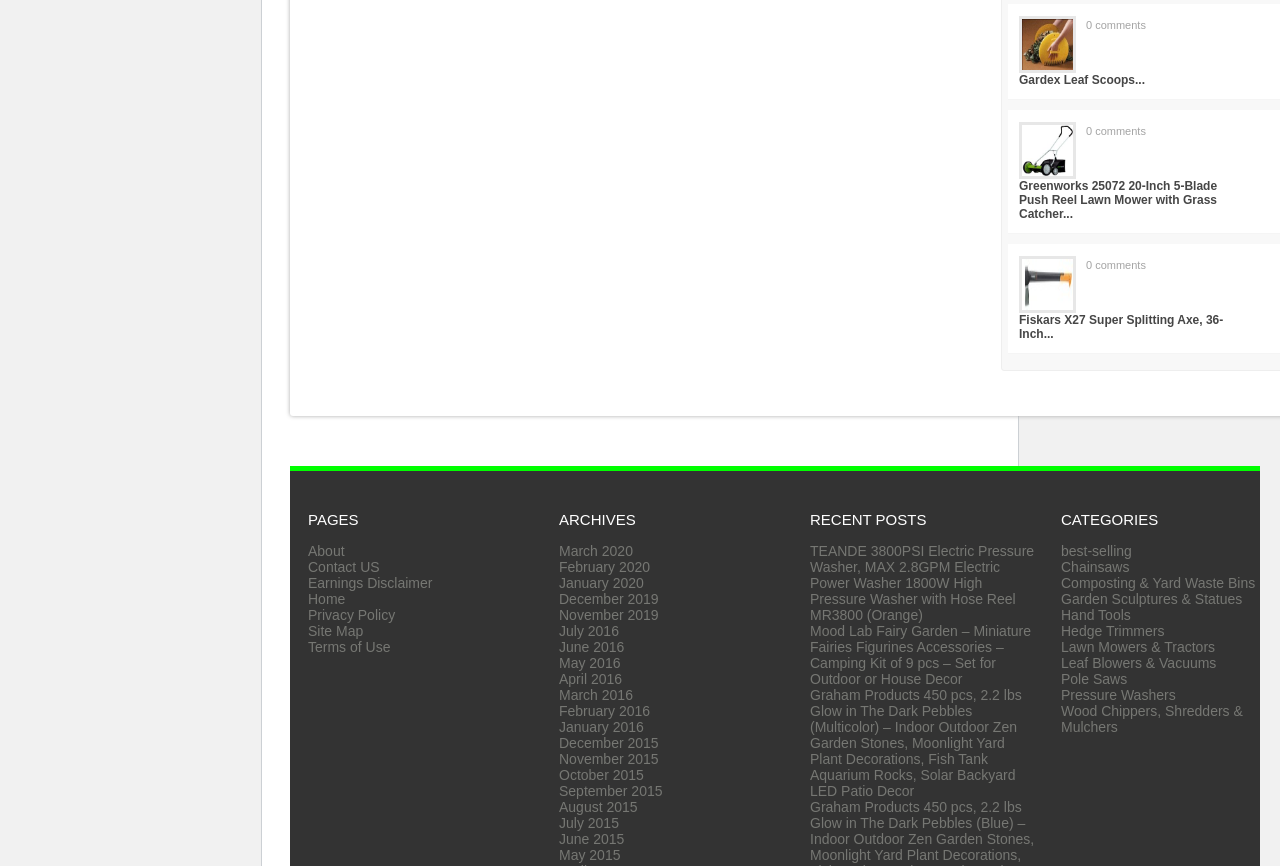Locate the bounding box coordinates of the element you need to click to accomplish the task described by this instruction: "Go to About page".

[0.241, 0.627, 0.269, 0.645]